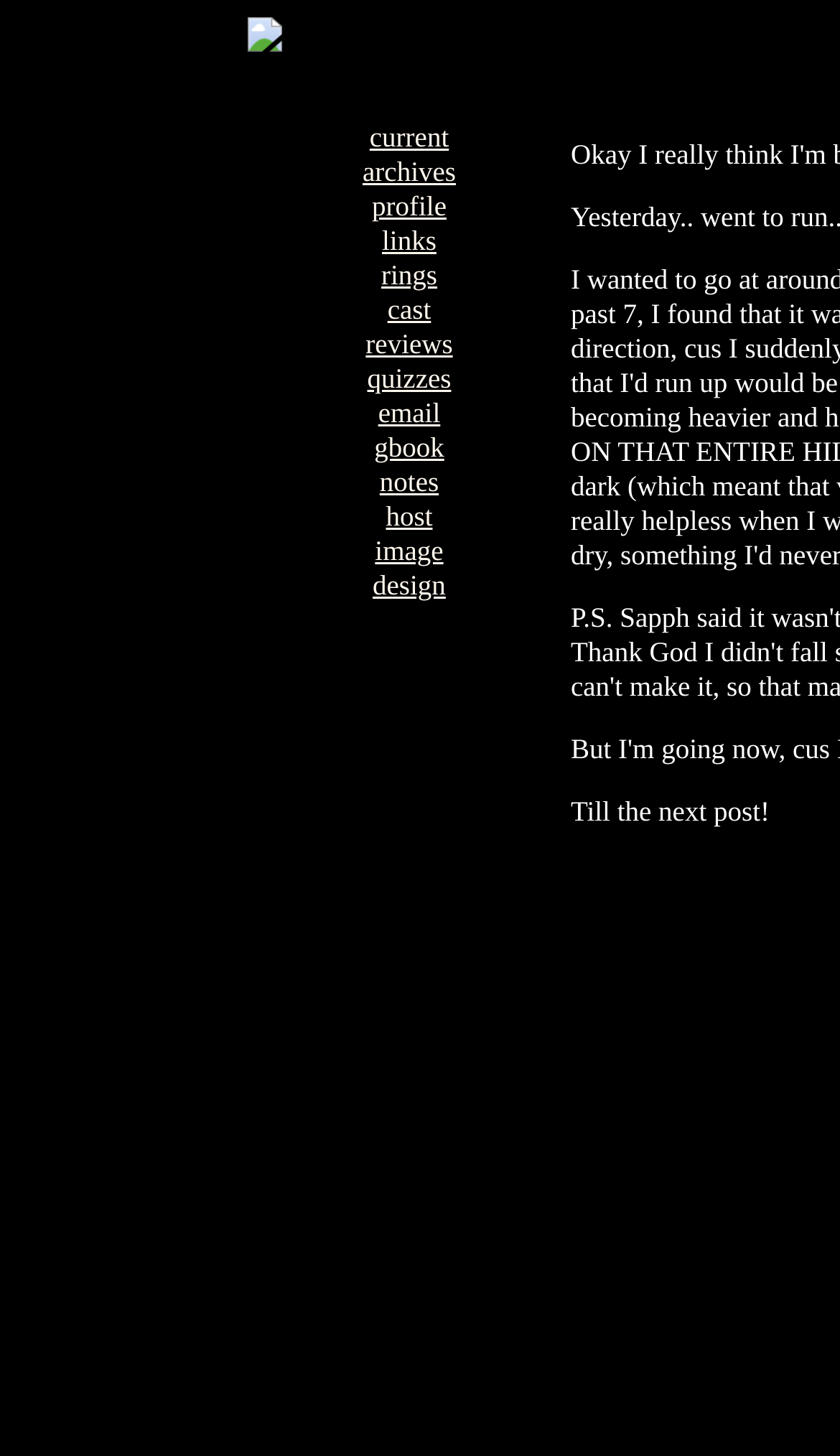Please provide a brief answer to the question using only one word or phrase: 
What is the position of the 'reviews' link?

Below 'cast'